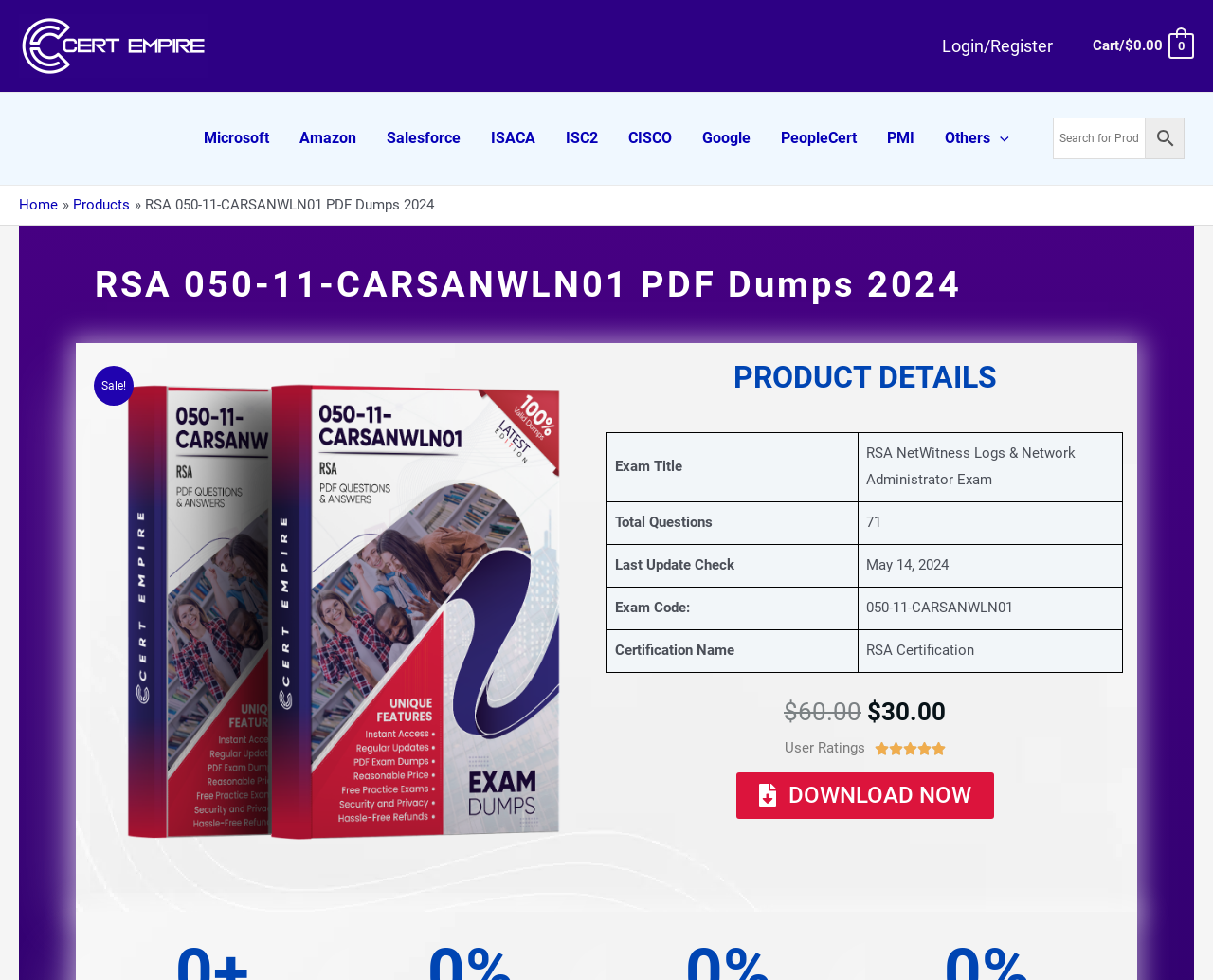Locate the bounding box coordinates of the element to click to perform the following action: 'Search for Products'. The coordinates should be given as four float values between 0 and 1, in the form of [left, top, right, bottom].

[0.868, 0.12, 0.977, 0.163]